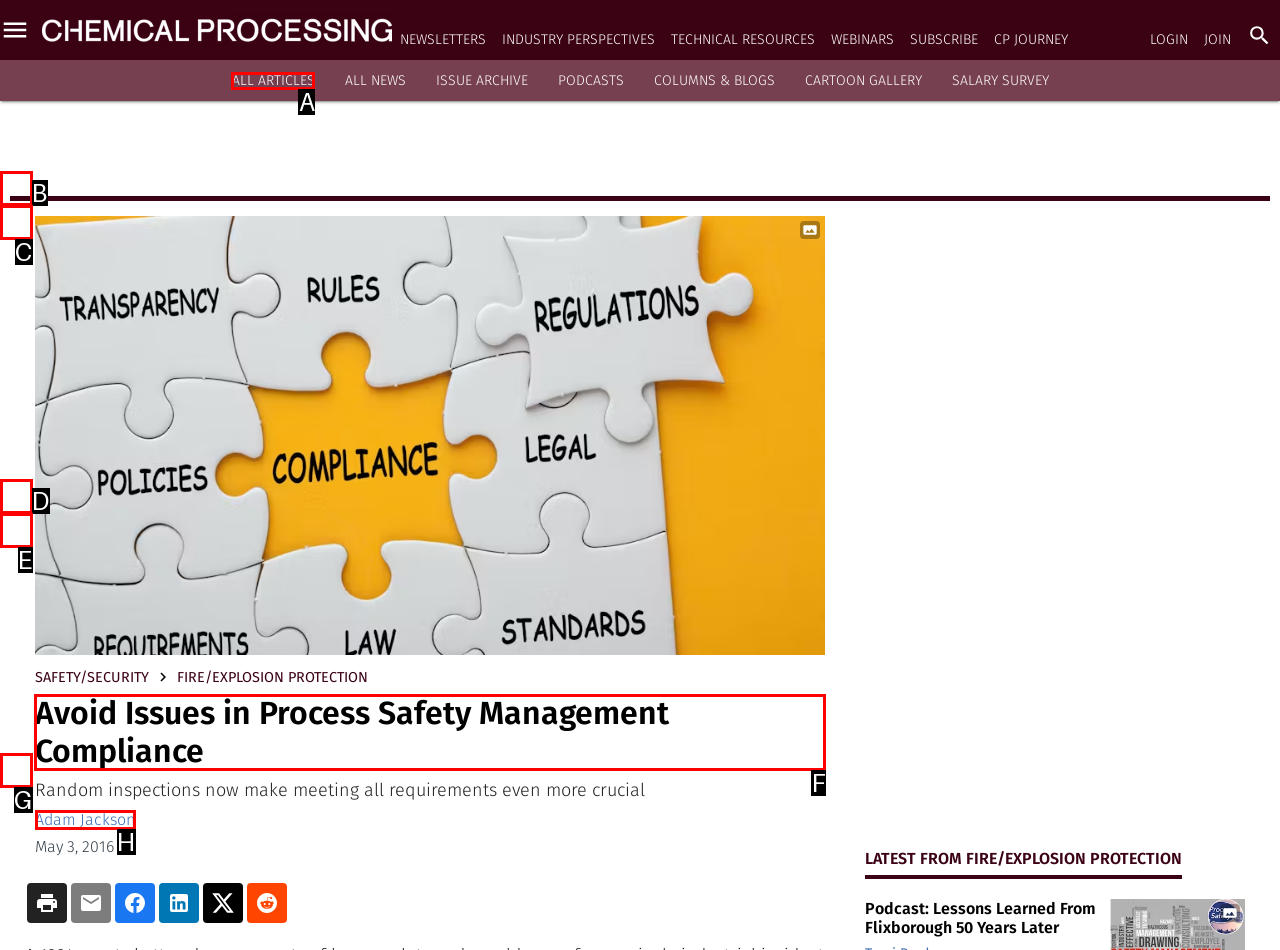Choose the letter of the option that needs to be clicked to perform the task: Read the article 'Avoid Issues in Process Safety Management Compliance'. Answer with the letter.

F